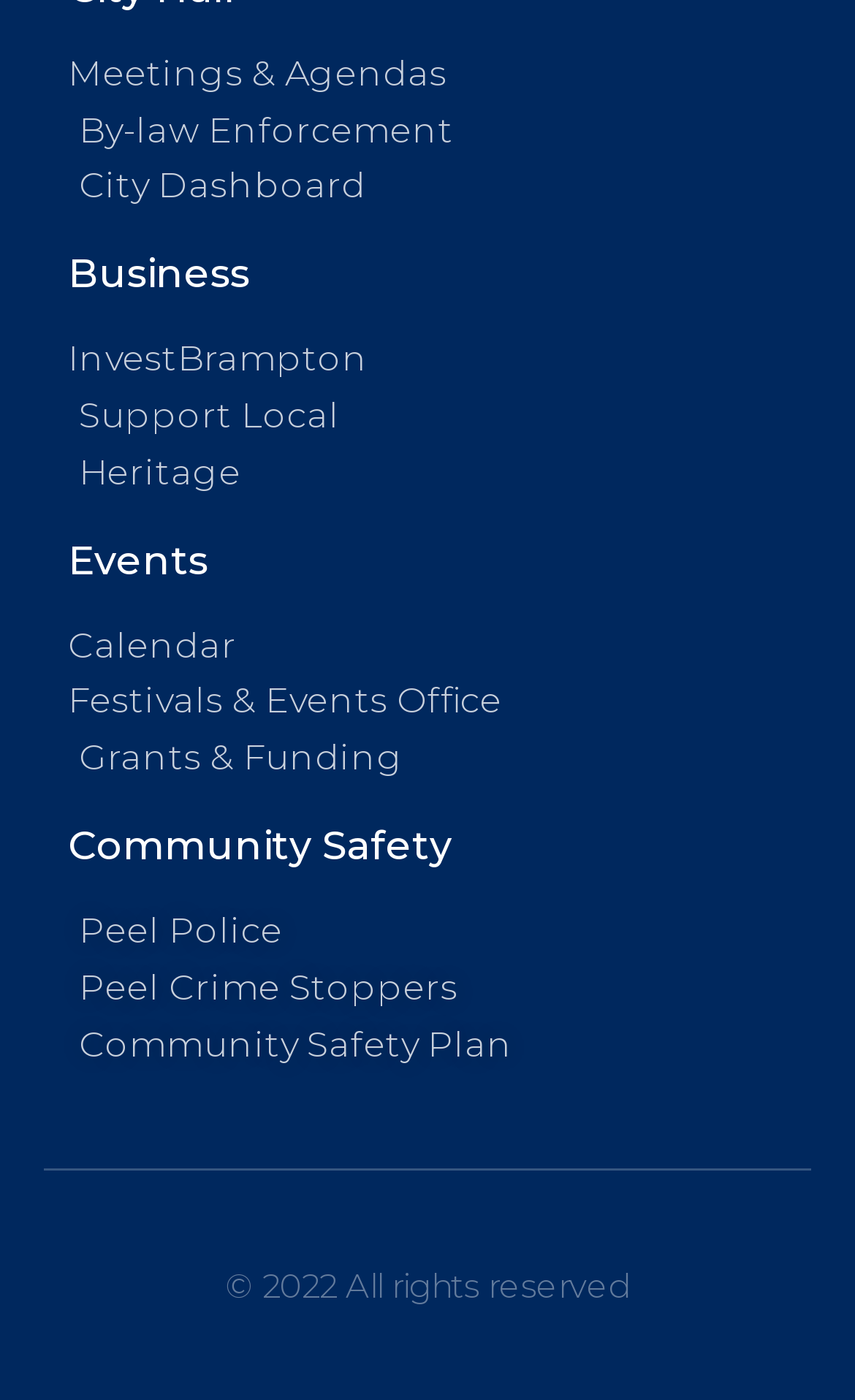Give a concise answer of one word or phrase to the question: 
How many links are there under the 'Business' category?

4